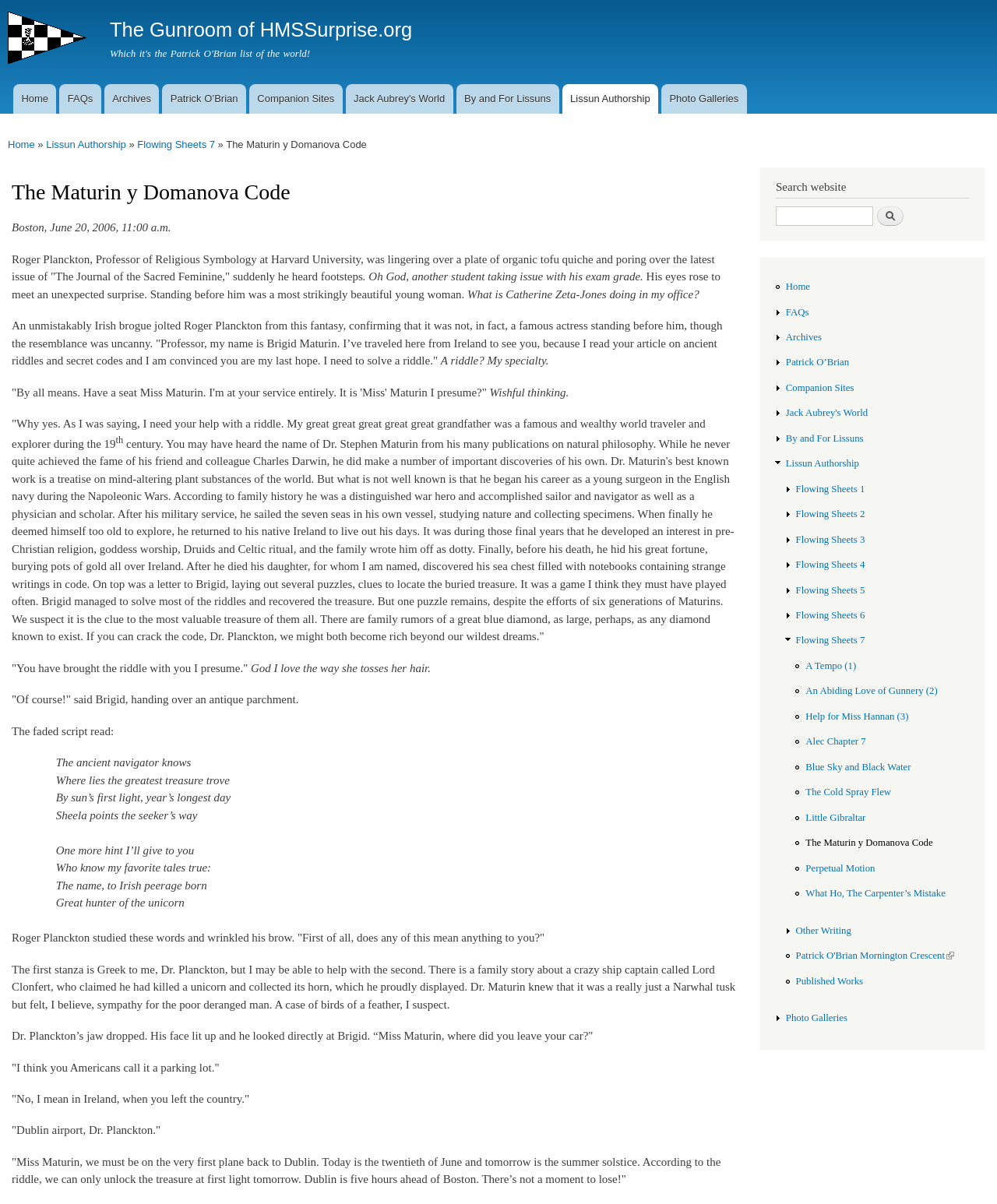What is the purpose of Brigid Maturin's visit to Professor Planckton?
Using the picture, provide a one-word or short phrase answer.

To solve a riddle